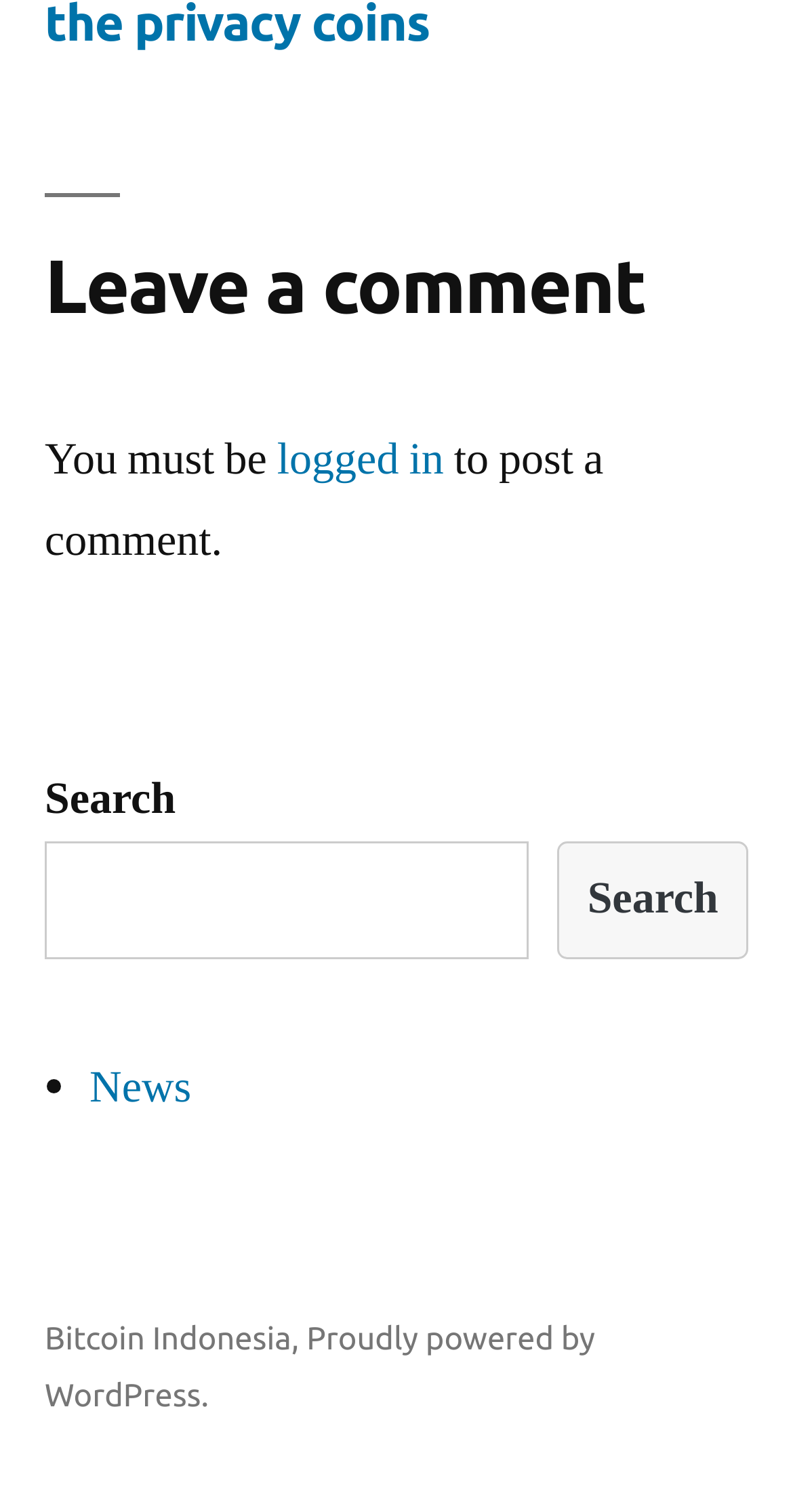Using the provided element description: "Proudly powered by WordPress.", determine the bounding box coordinates of the corresponding UI element in the screenshot.

[0.056, 0.872, 0.751, 0.934]